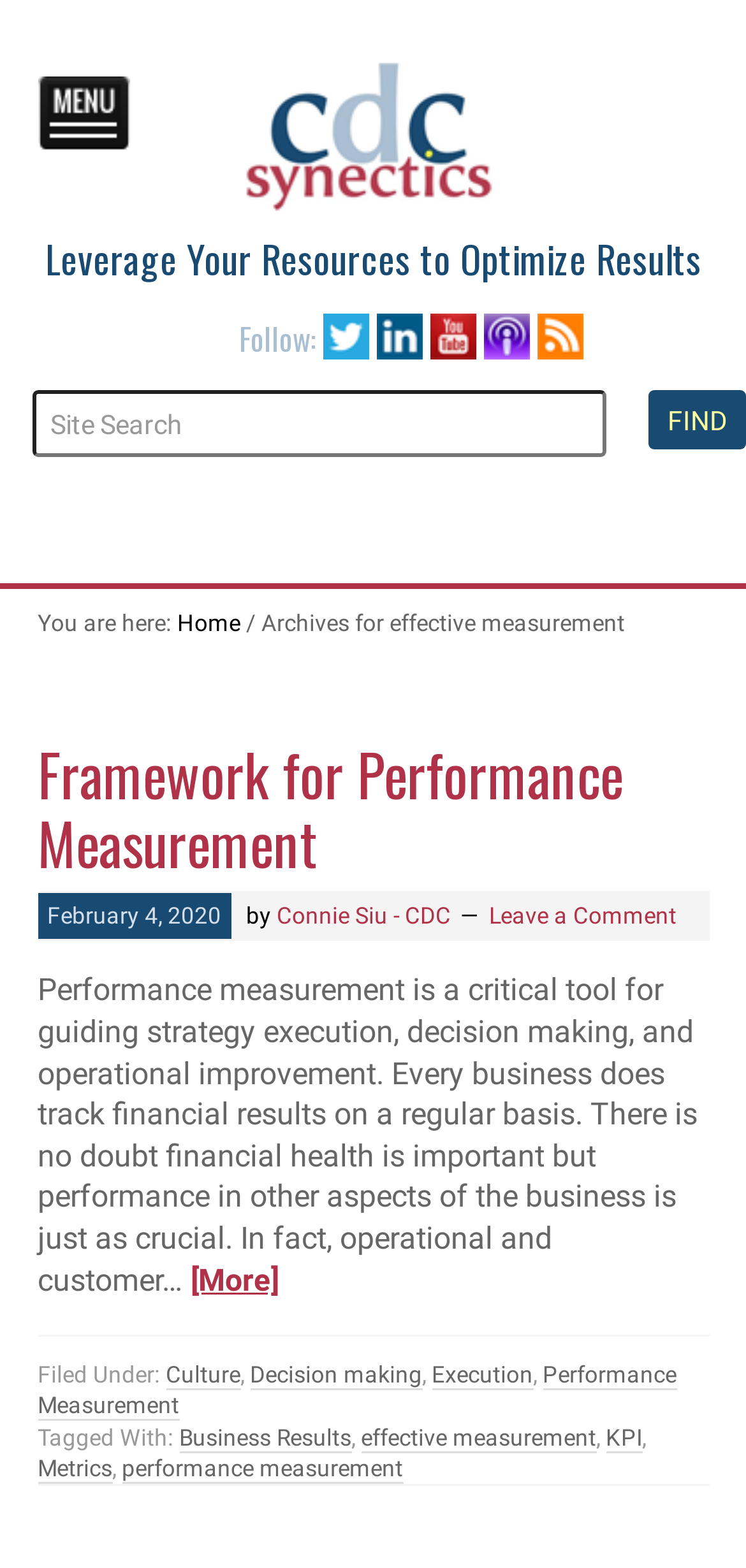What is the purpose of performance measurement?
Offer a detailed and full explanation in response to the question.

I found the purpose of performance measurement by reading the first paragraph of the article, which states that 'Performance measurement is a critical tool for guiding strategy execution, decision making, and operational improvement'.